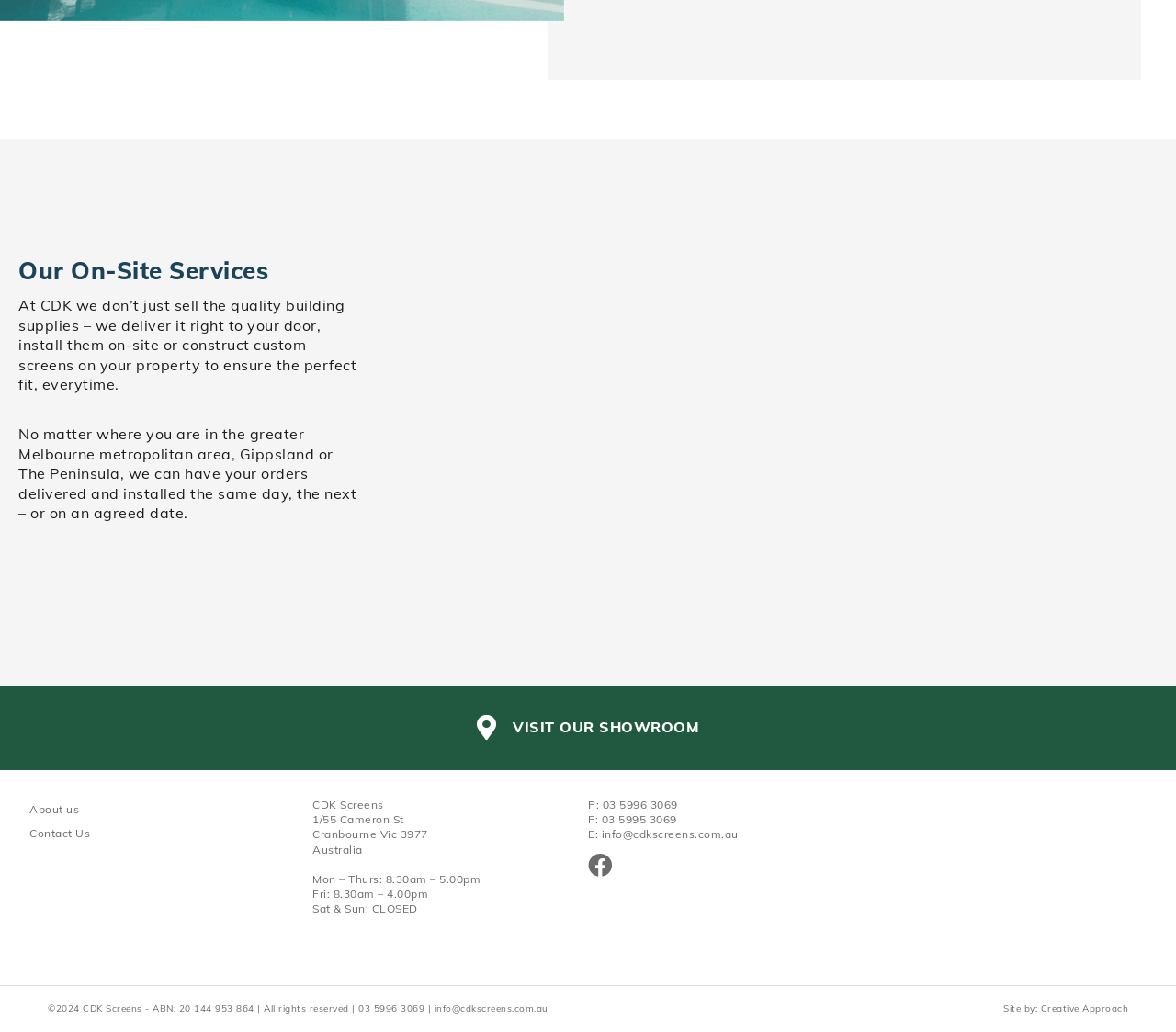Please provide a short answer using a single word or phrase for the question:
What is the address of the showroom?

1/55 Cameron St, Cranbourne Vic 3977